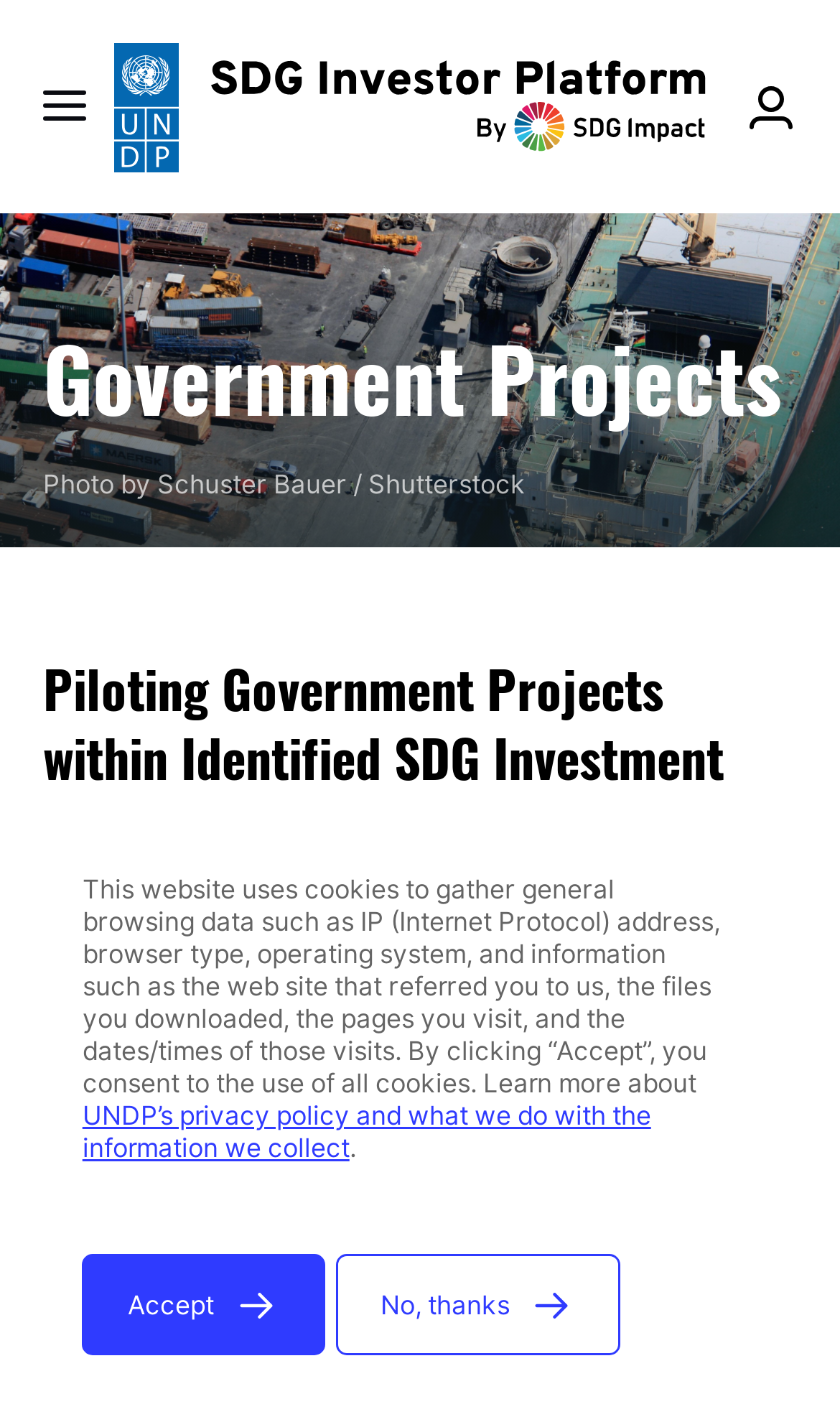What is the purpose of the image at the top of the page?
Respond to the question with a single word or phrase according to the image.

Decoration